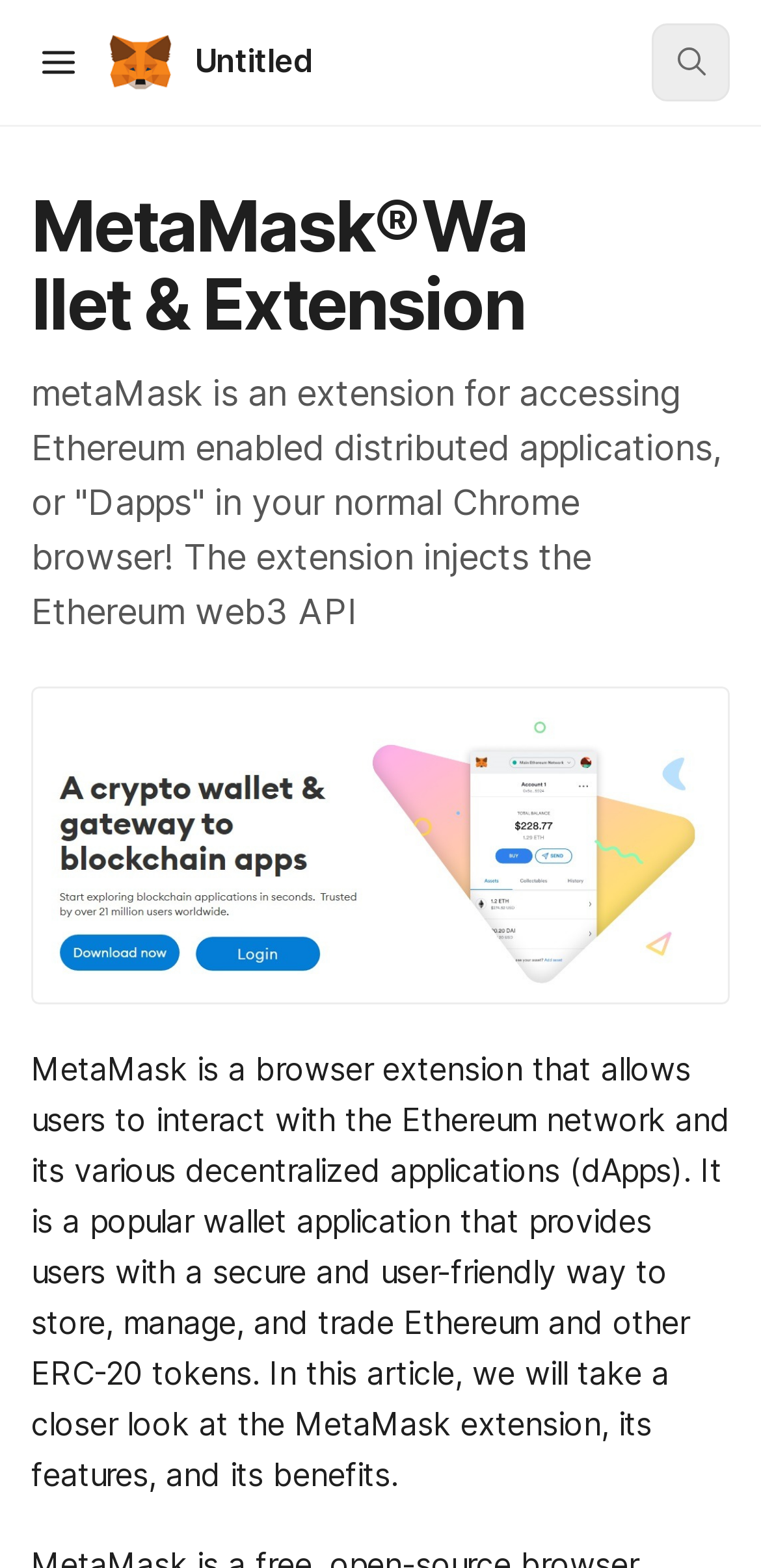What is the format of the applications supported by MetaMask?
Please answer the question with a detailed and comprehensive explanation.

The webpage describes MetaMask as an extension for accessing Ethereum enabled distributed applications, or 'Dapps', which implies that the applications supported by MetaMask are decentralized in nature.